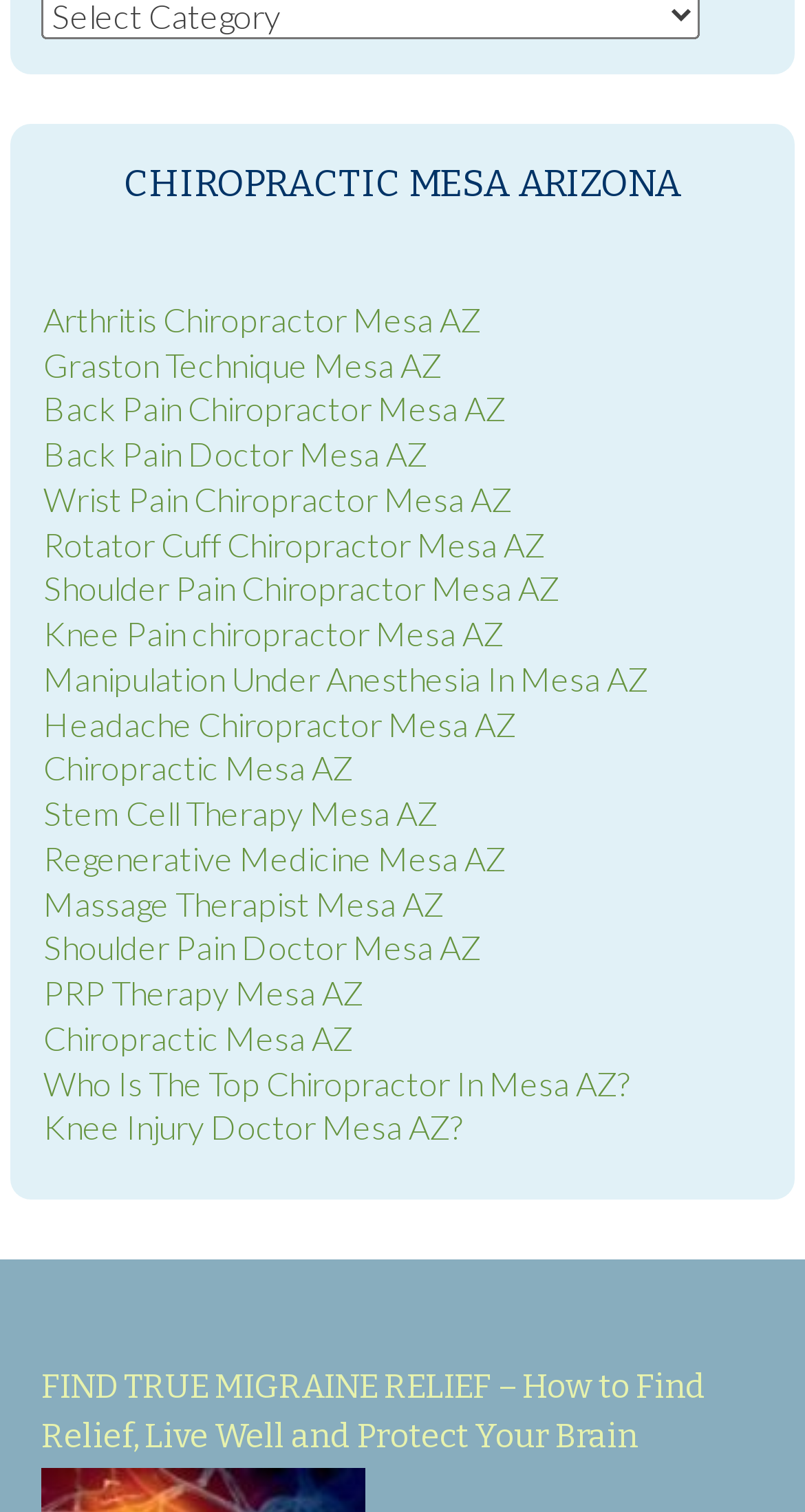Is there a link for 'Back Pain Doctor' on the webpage?
Refer to the image and respond with a one-word or short-phrase answer.

Yes